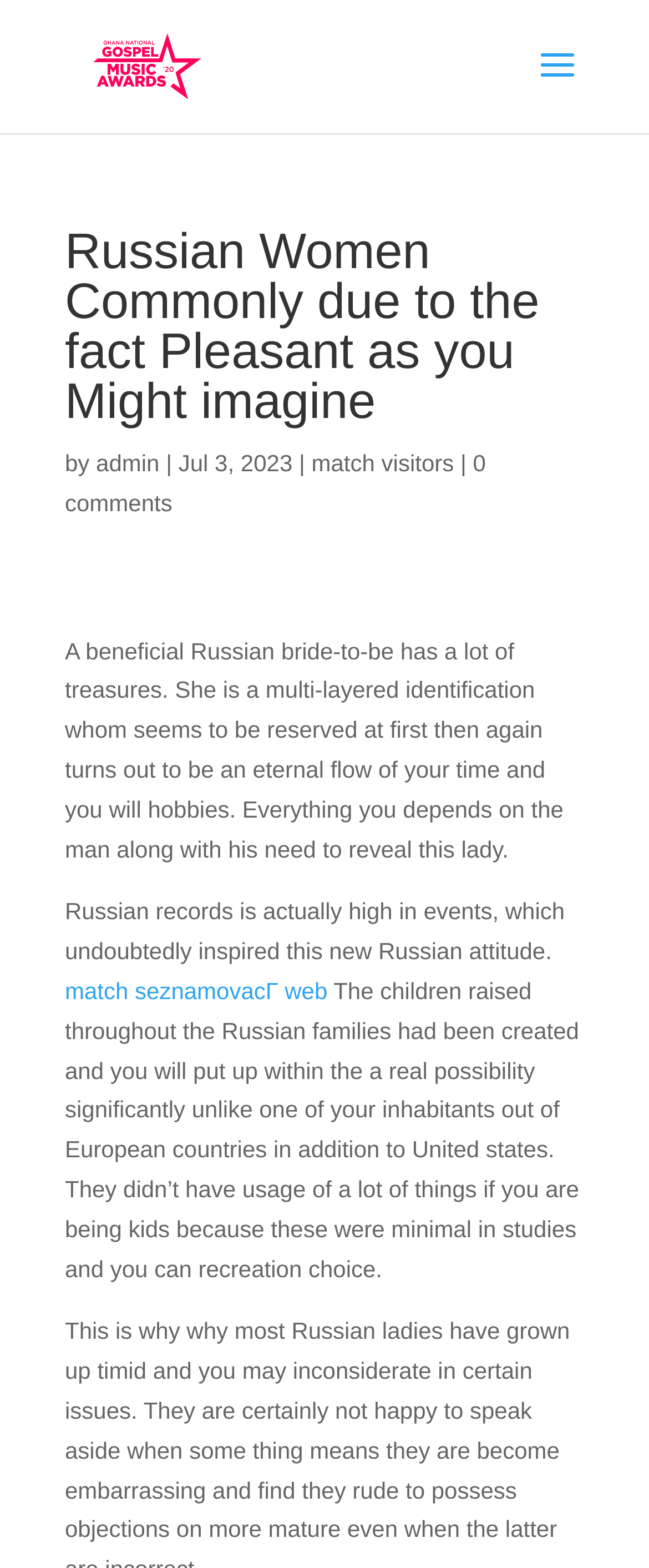Your task is to find and give the main heading text of the webpage.

Russian Women Commonly due to the fact Pleasant as you Might imagine